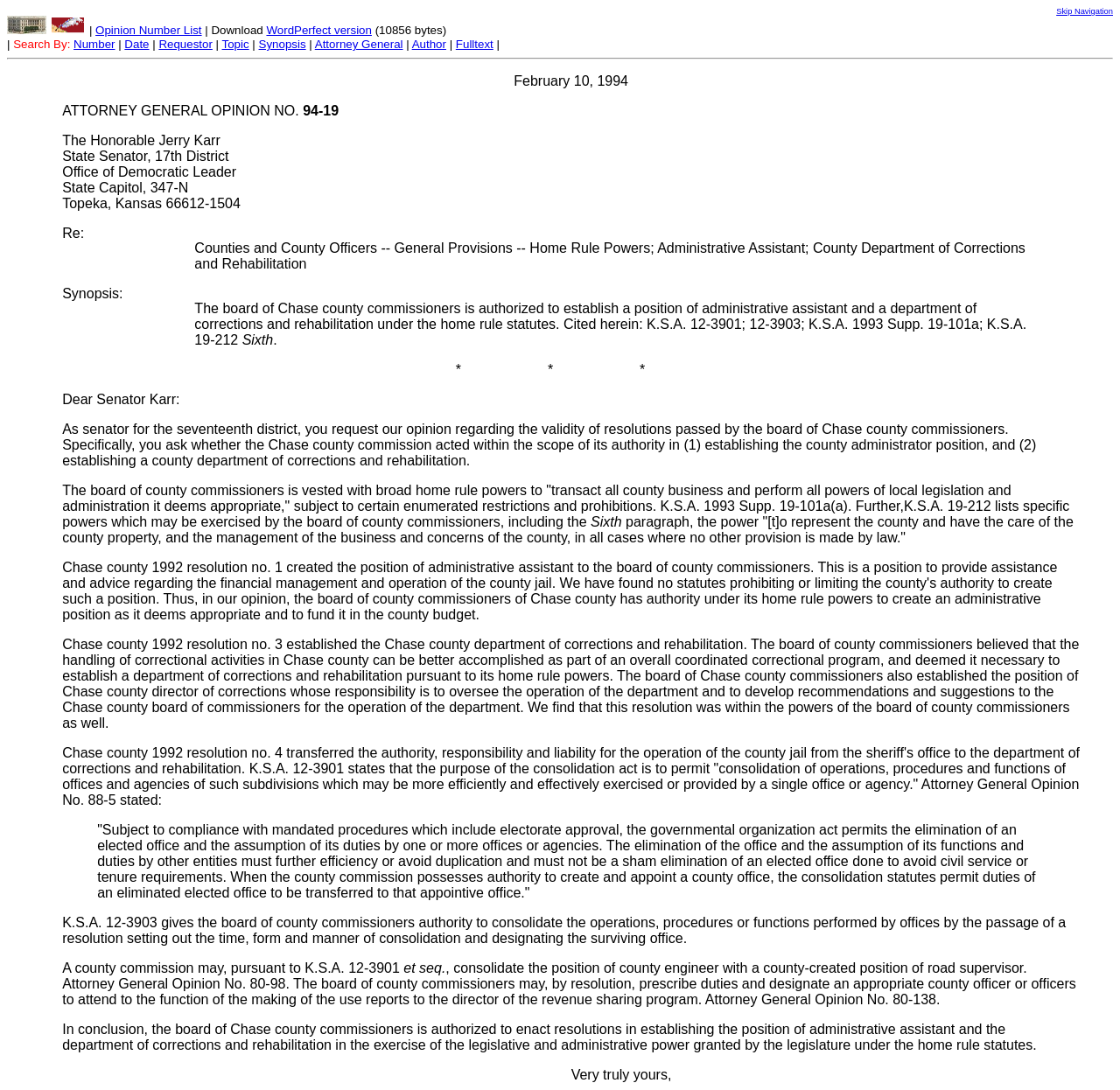Using the element description: "parent_node: Skip Navigation", determine the bounding box coordinates. The coordinates should be in the format [left, top, right, bottom], with values between 0 and 1.

[0.006, 0.02, 0.041, 0.034]